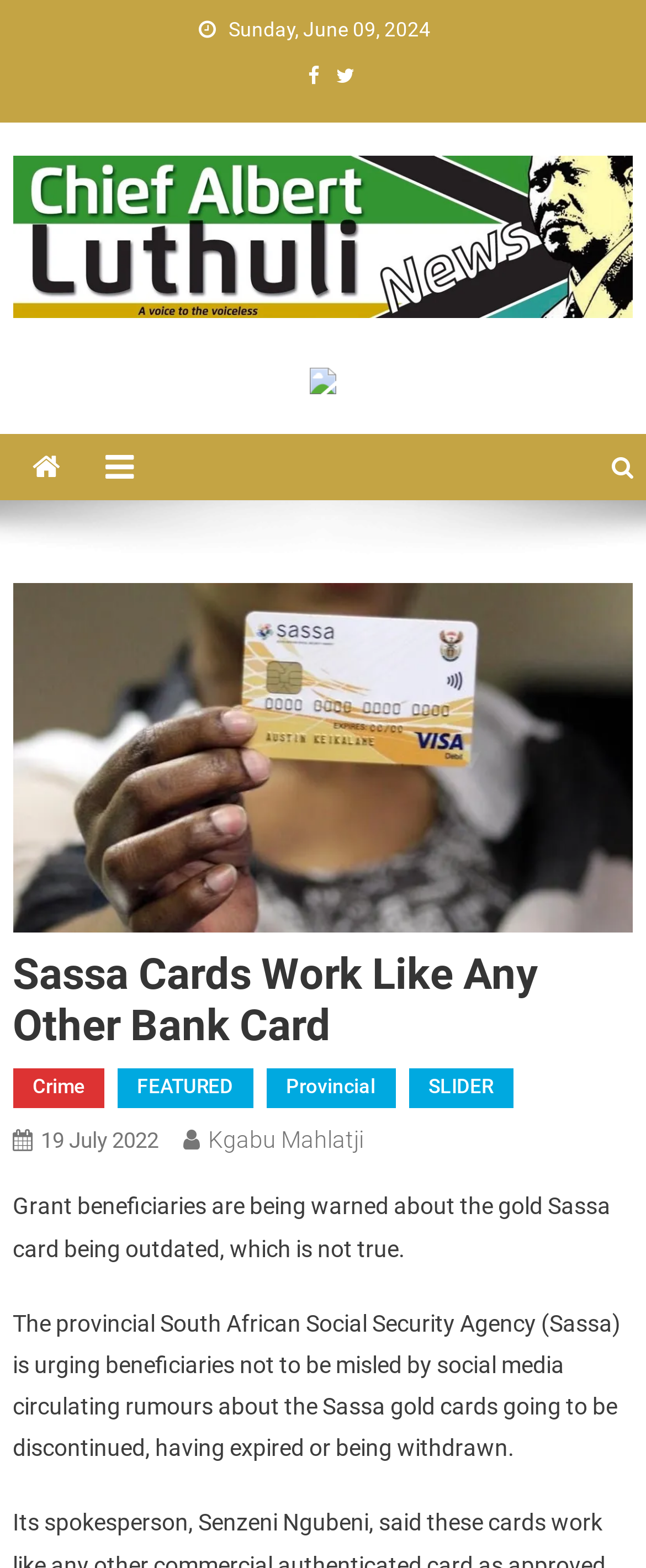Please give a one-word or short phrase response to the following question: 
What is the warning about Sassa cards?

Not being outdated